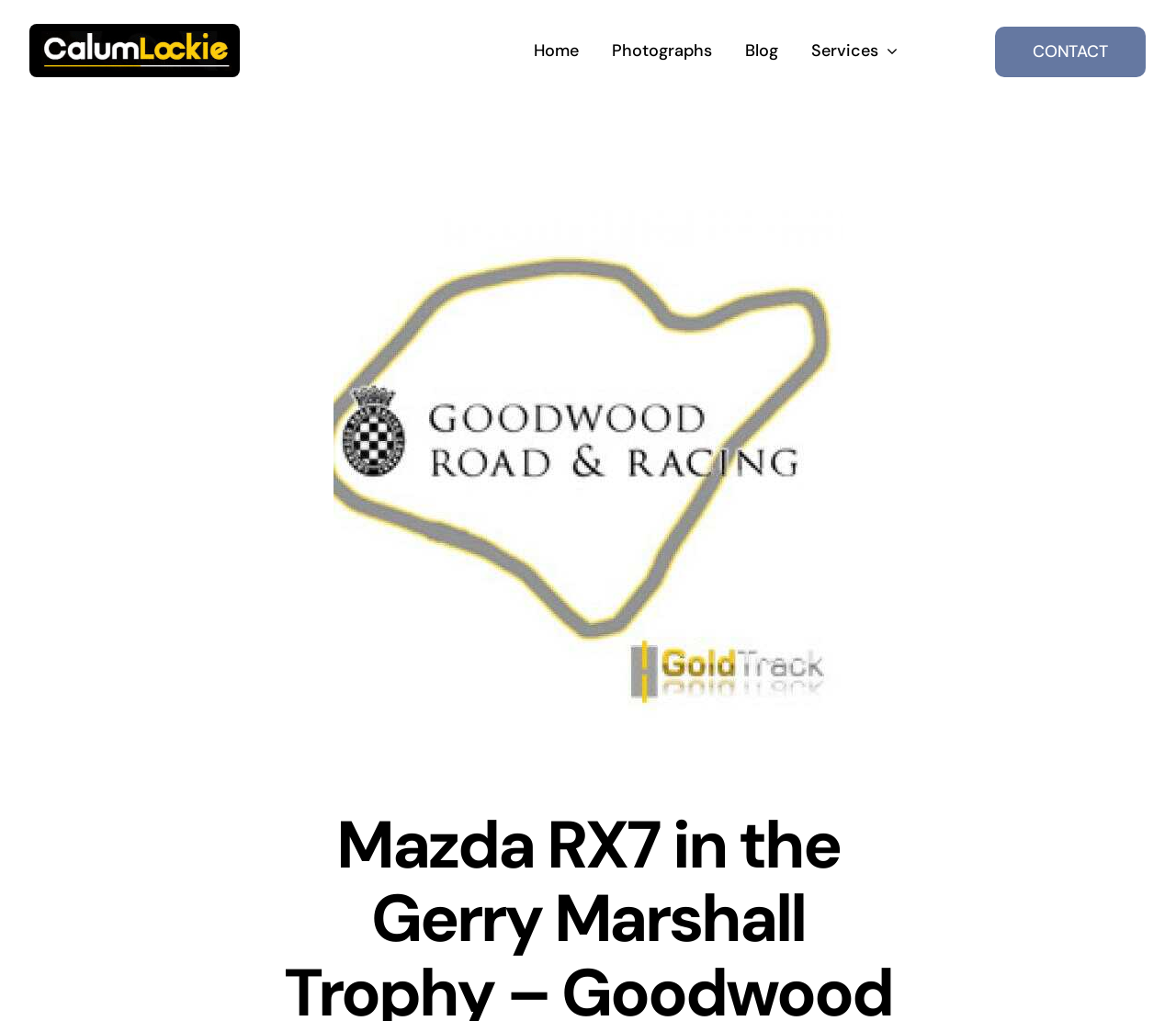Please give a short response to the question using one word or a phrase:
What is the name of the racing driver?

Calum Lockie